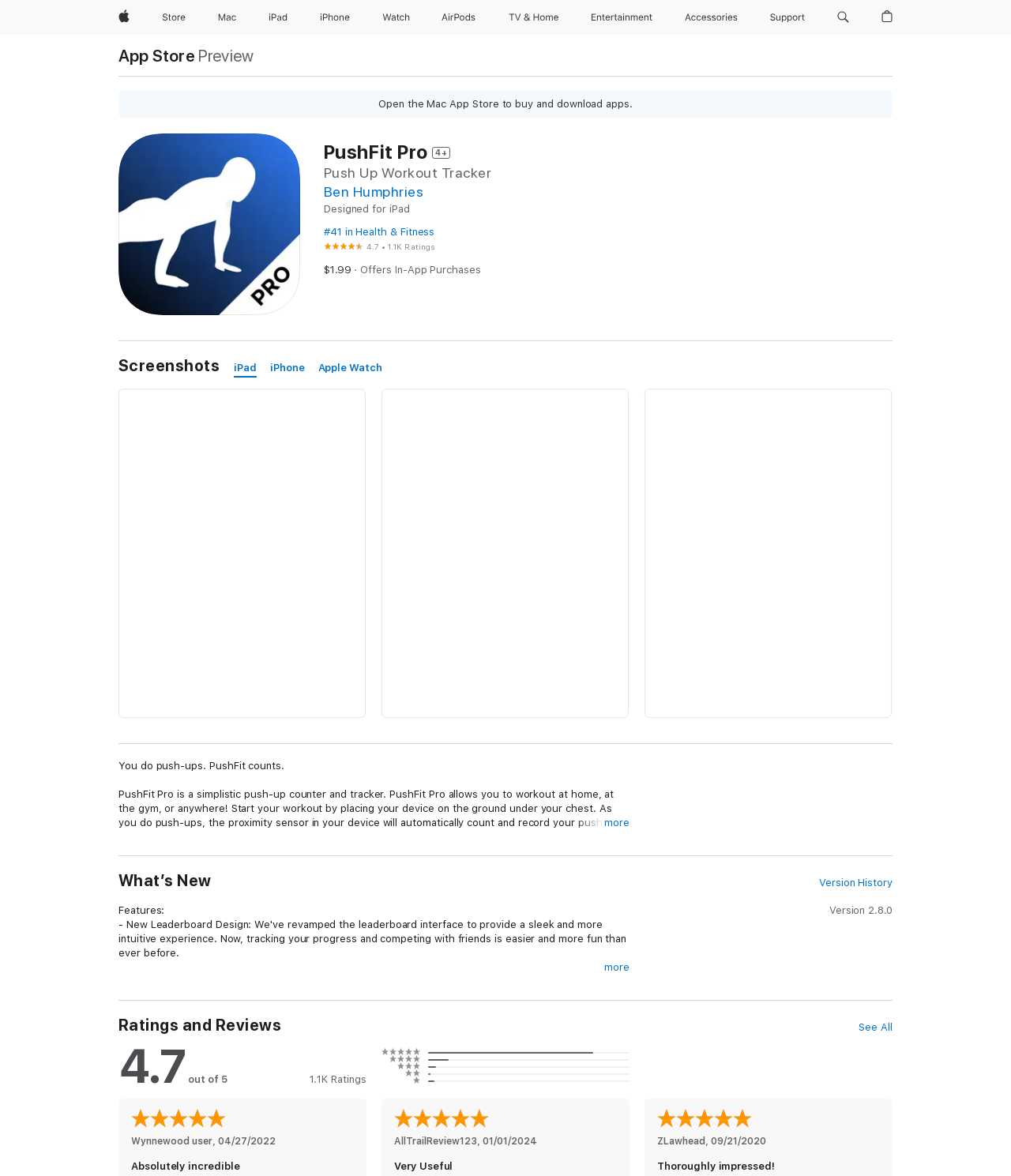What is the price of the app?
Using the image, elaborate on the answer with as much detail as possible.

The price of the app can be found in the section below the app's name, where it says '$1.99' and 'Offers In-App Purchases', indicating that the app costs $1.99 and also offers in-app purchases.